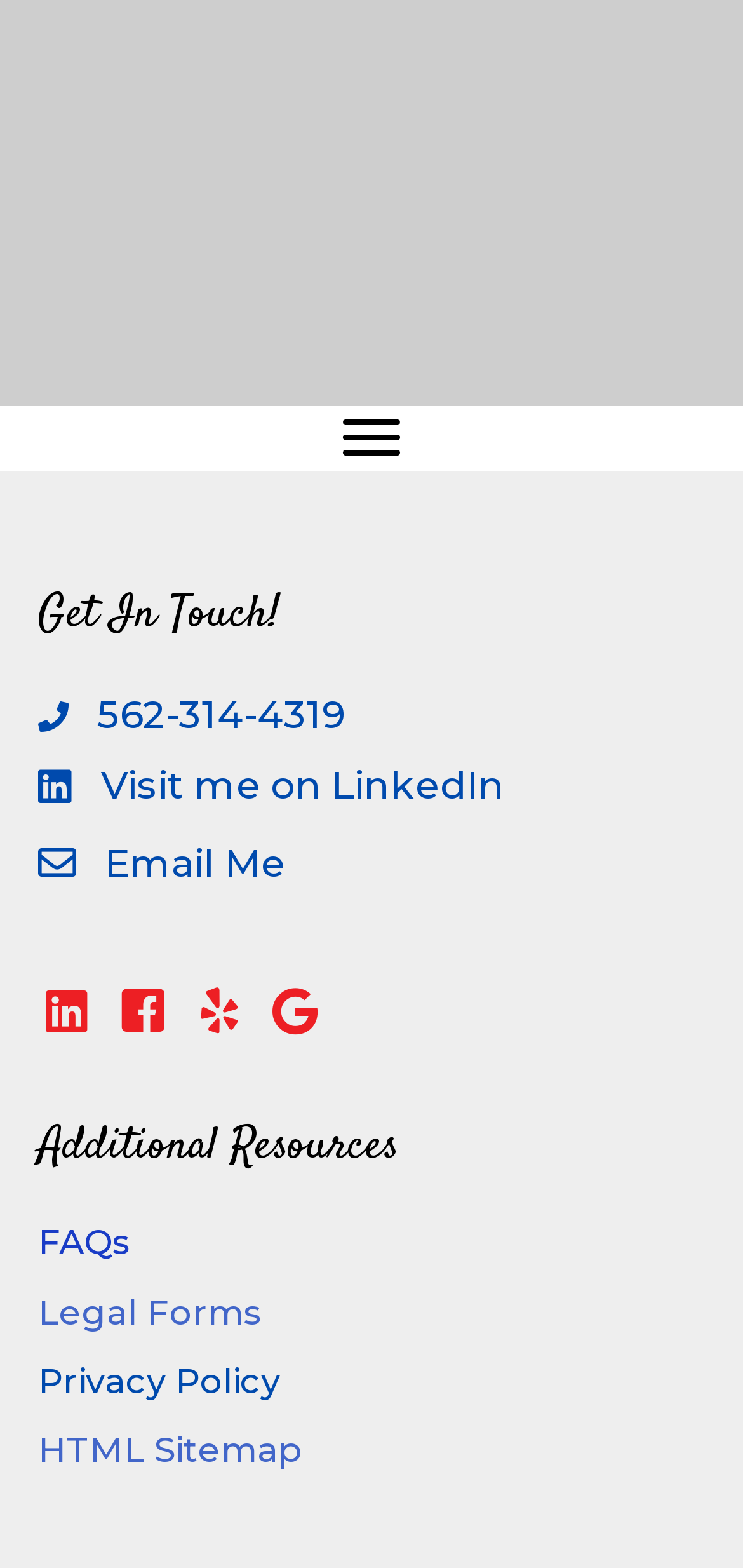Highlight the bounding box of the UI element that corresponds to this description: "Legal Forms".

[0.051, 0.824, 0.351, 0.85]